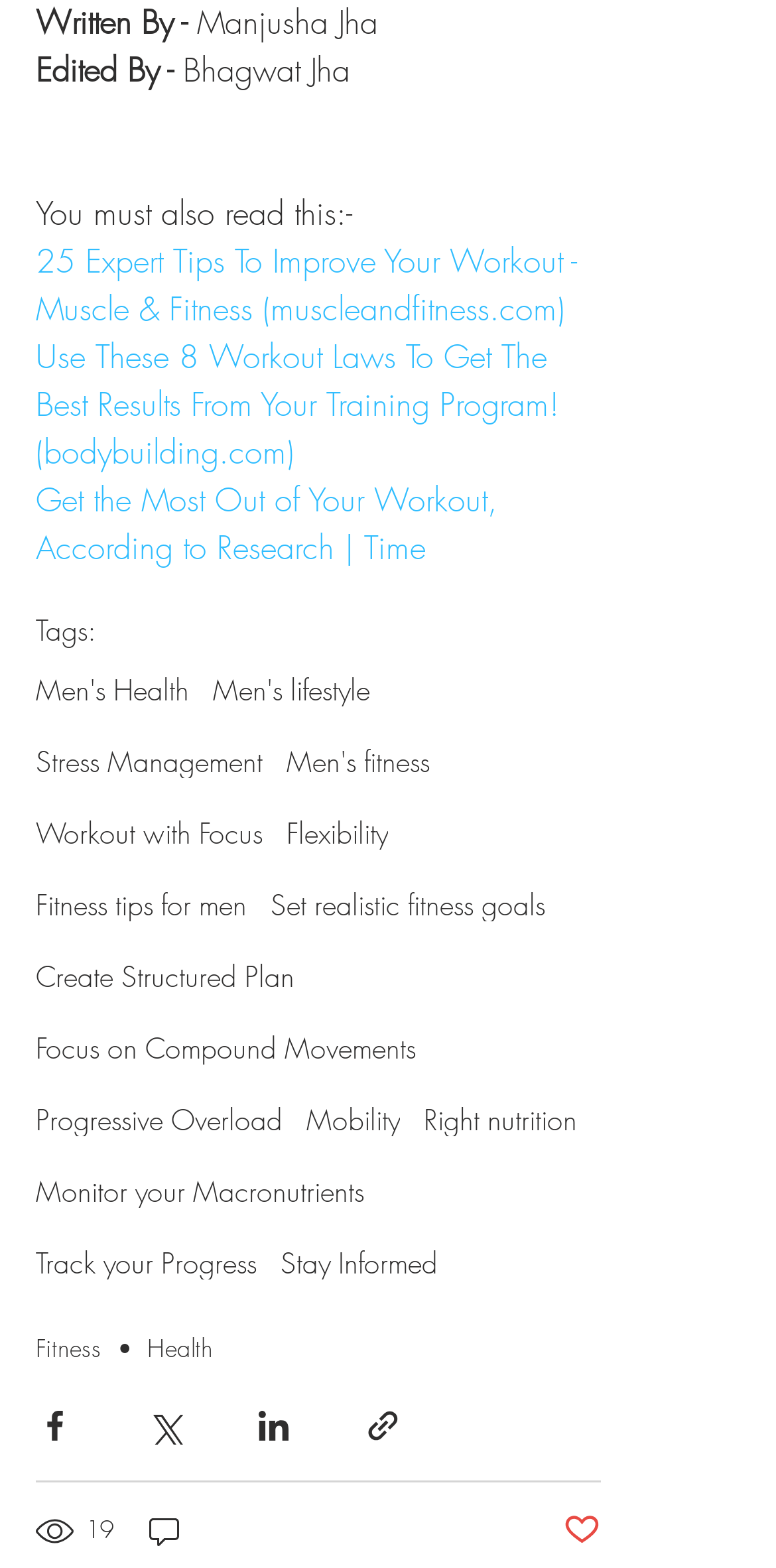Identify and provide the bounding box coordinates of the UI element described: "Directions". The coordinates should be formatted as [left, top, right, bottom], with each number being a float between 0 and 1.

None